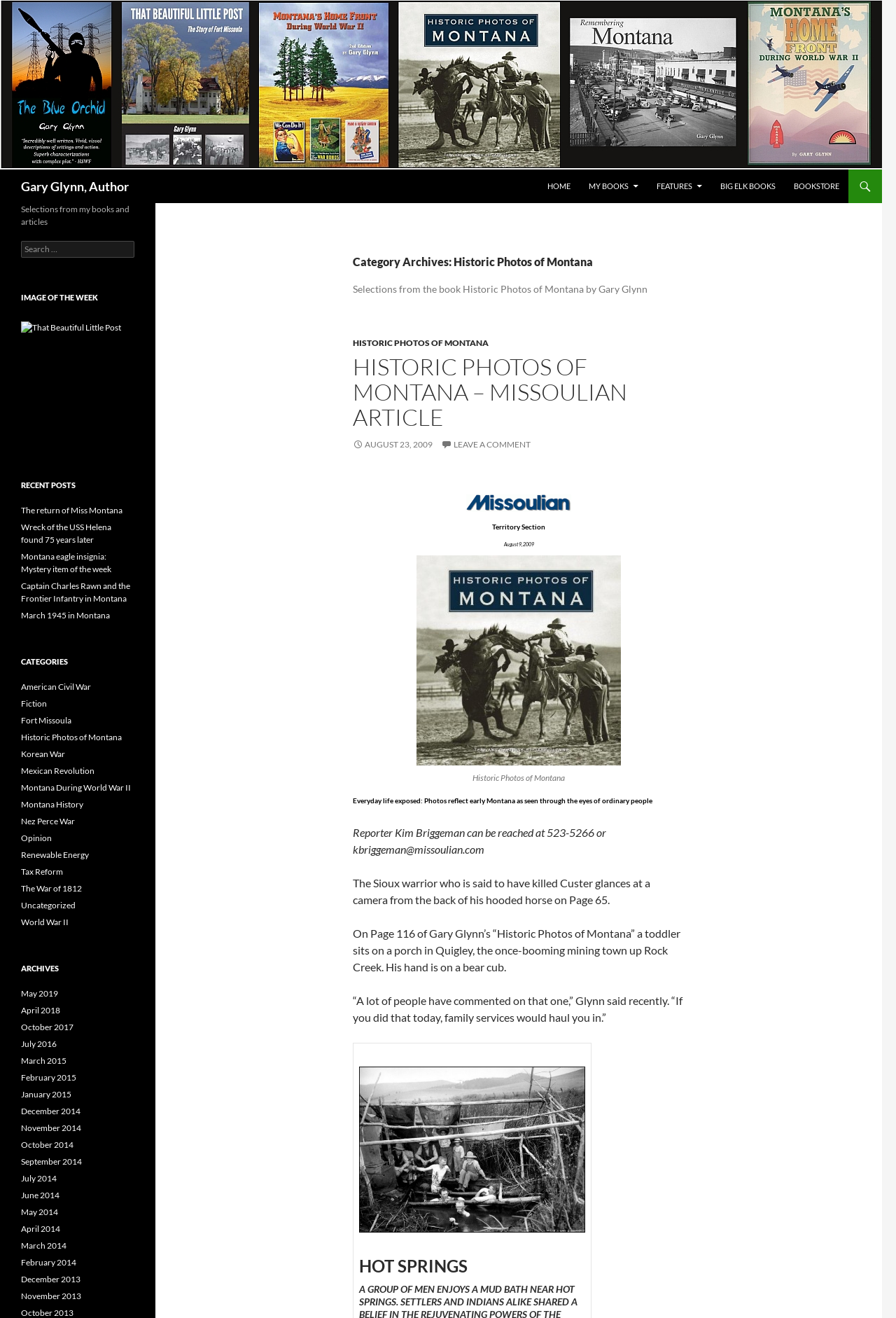What is the category of the post 'HISTORIC PHOTOS OF MONTANA – MISSOULIAN ARTICLE'?
Using the image, provide a concise answer in one word or a short phrase.

Historic Photos of Montana